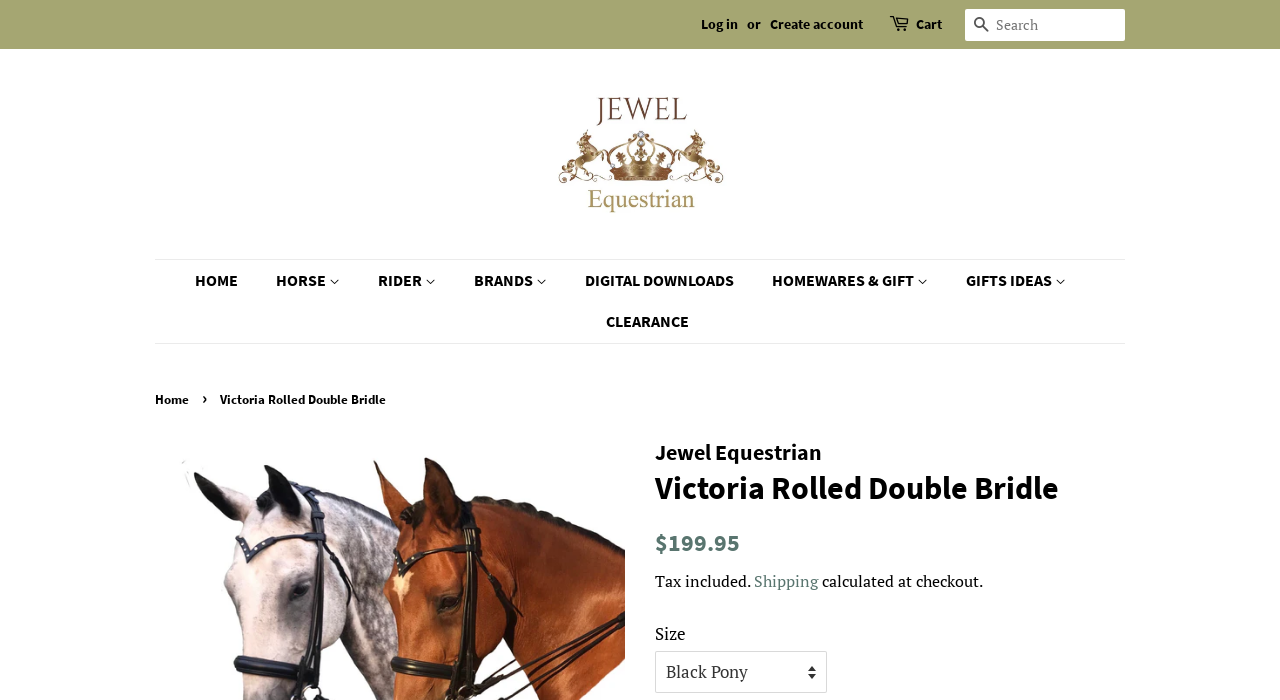Bounding box coordinates are given in the format (top-left x, top-left y, bottom-right x, bottom-right y). All values should be floating point numbers between 0 and 1. Provide the bounding box coordinate for the UI element described as: SNAFFLE BRIDLES

[0.443, 0.696, 0.683, 0.749]